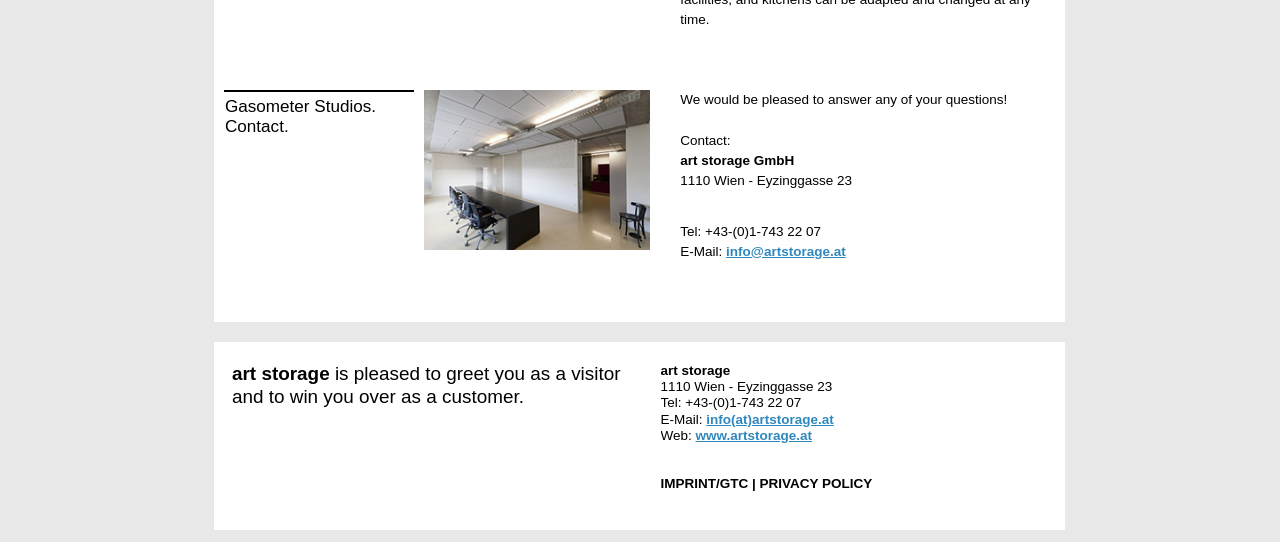Locate the bounding box for the described UI element: "PRIVACY POLICY". Ensure the coordinates are four float numbers between 0 and 1, formatted as [left, top, right, bottom].

[0.516, 0.879, 0.681, 0.936]